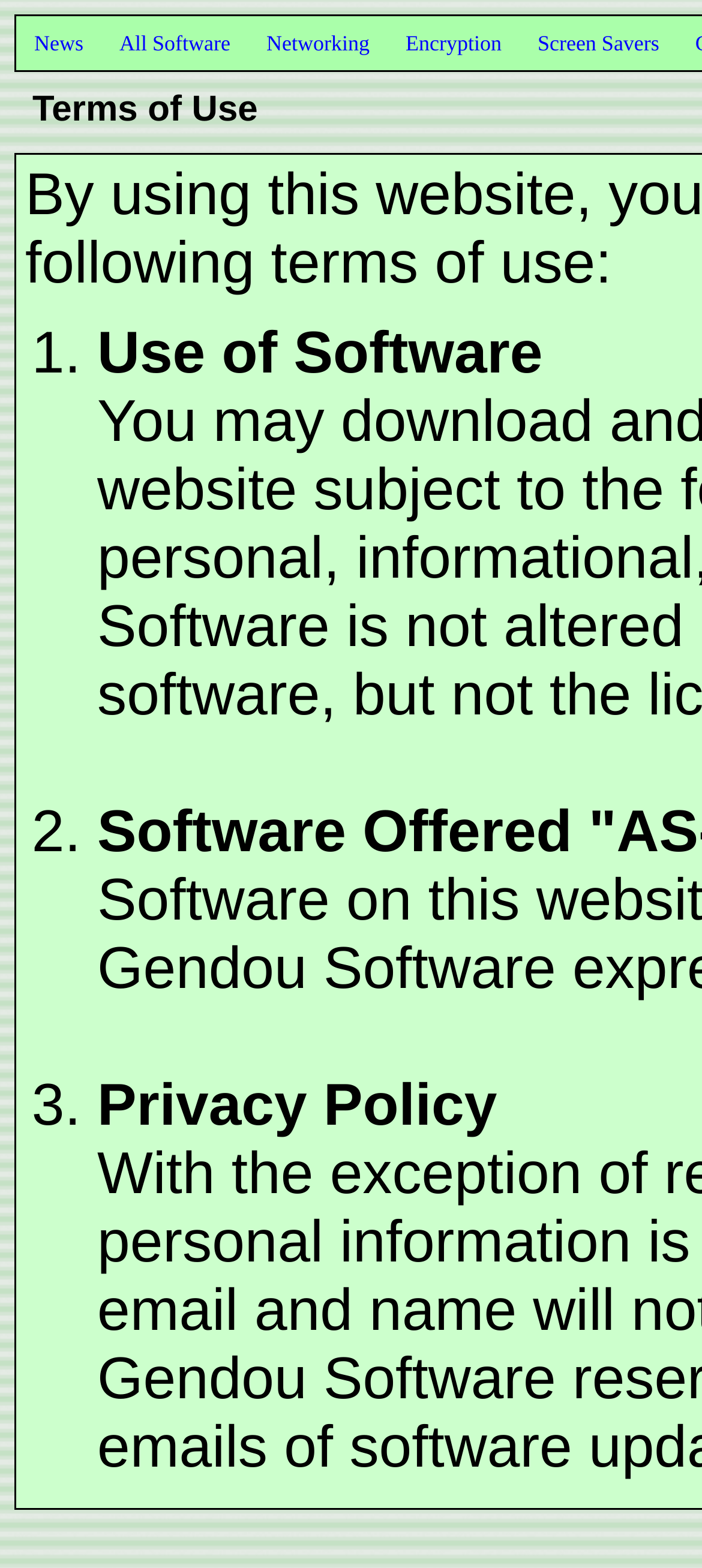Elaborate on the different components and information displayed on the webpage.

The webpage is titled "Gendou Software :: Terms of Use" and appears to be a terms of use page for a software company. At the top, there are five links in a row, including "News", "All Software", "Networking", "Encryption", and "Screen Savers", which are likely navigation links to other sections of the website.

Below the navigation links, there is a heading titled "Terms of Use". Underneath this heading, there is a list of terms, each marked with a numbered list marker (1., 2., 3., etc.). The first item in the list is titled "Use of Software", and the third item is titled "Privacy Policy". The list items are stacked vertically, with each item positioned below the previous one.